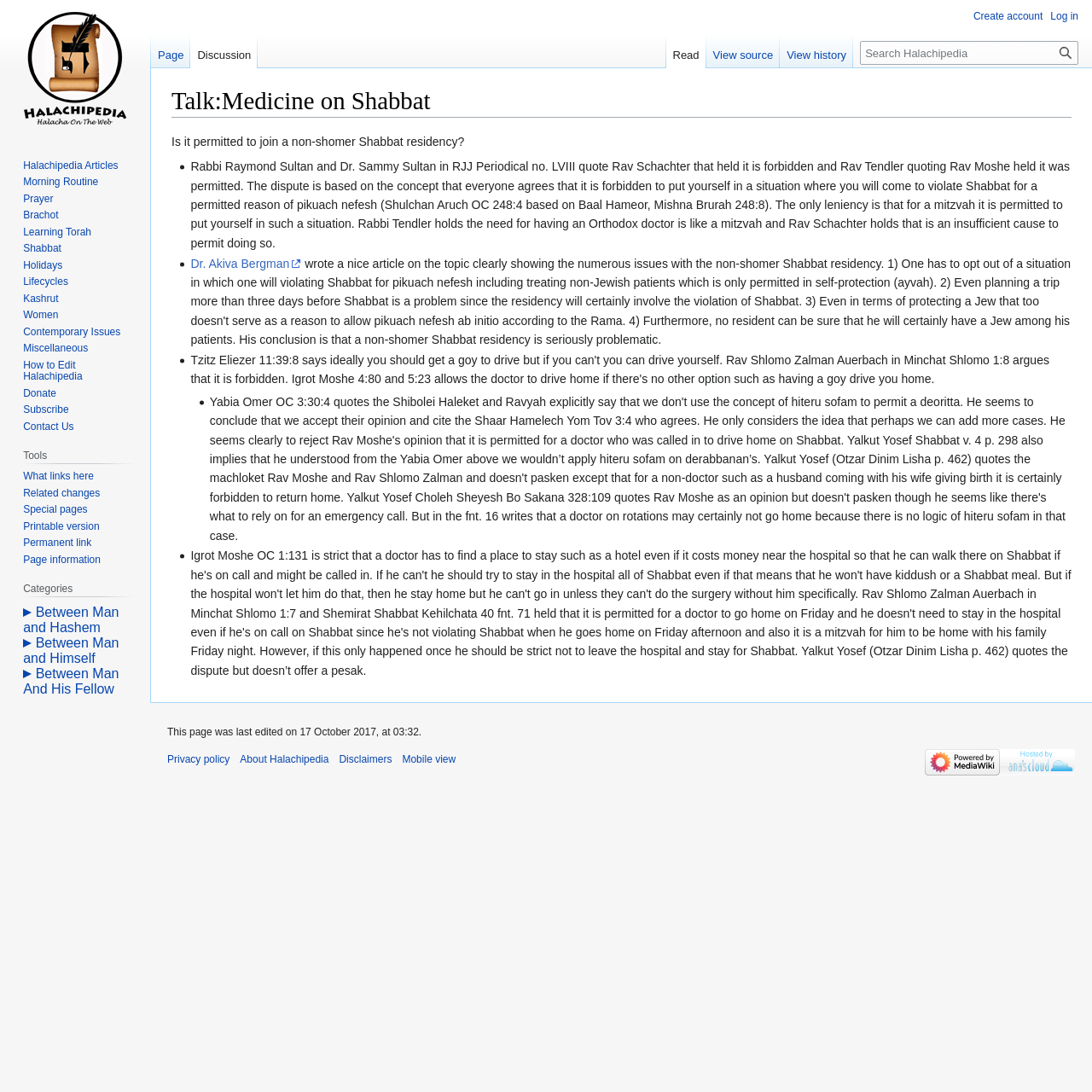Locate the bounding box coordinates of the clickable region necessary to complete the following instruction: "Create account". Provide the coordinates in the format of four float numbers between 0 and 1, i.e., [left, top, right, bottom].

[0.891, 0.009, 0.955, 0.02]